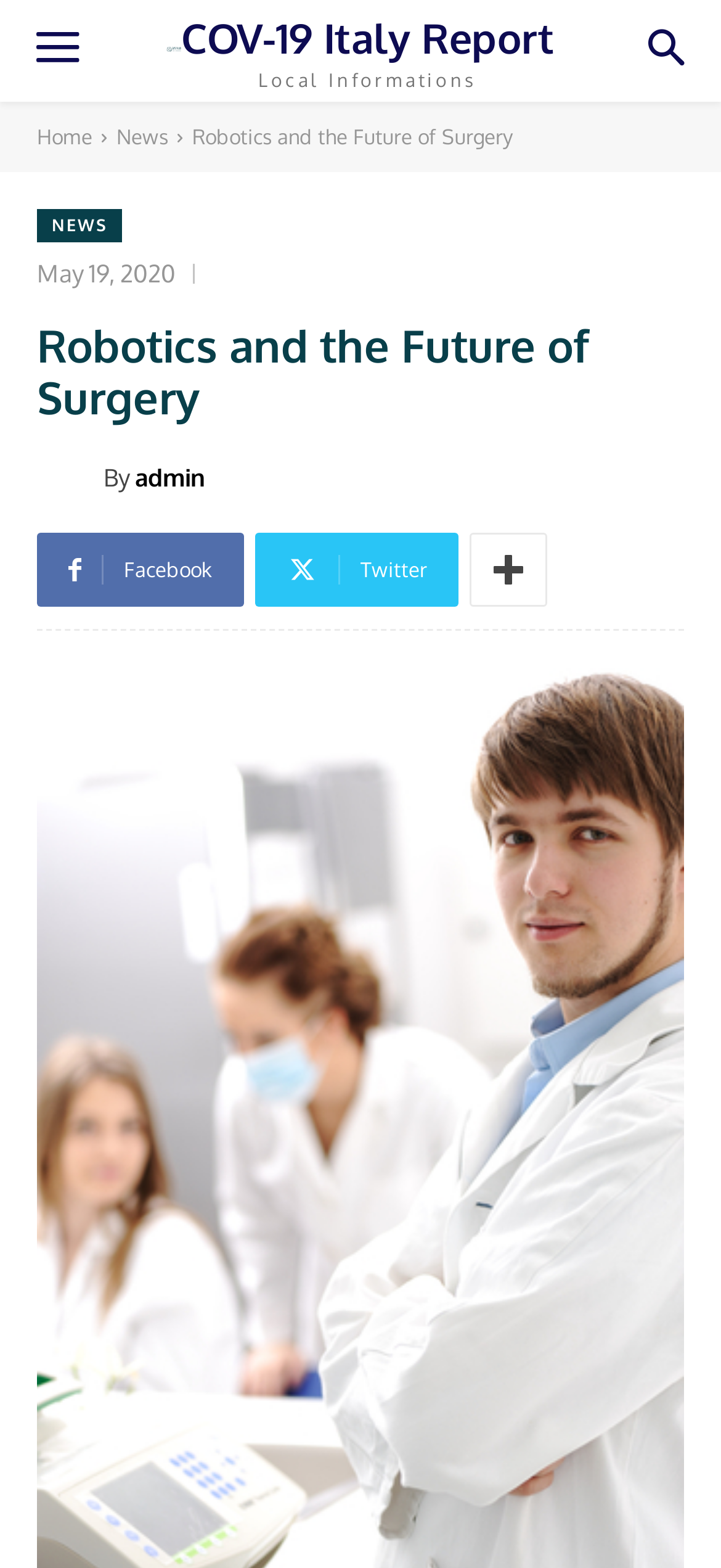Show the bounding box coordinates for the HTML element described as: "Twitter".

[0.354, 0.34, 0.636, 0.387]